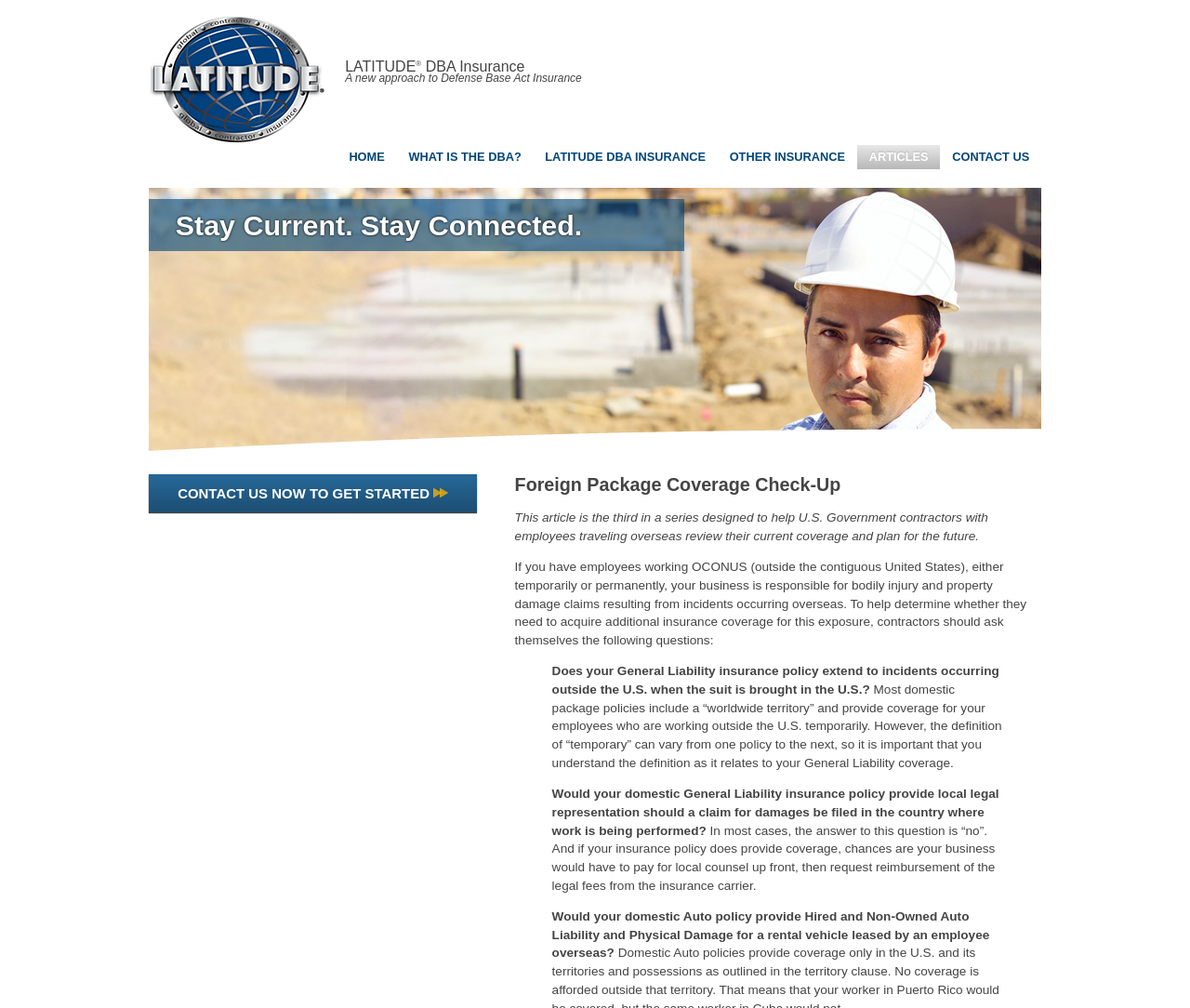What is the topic of the article series?
Using the image, give a concise answer in the form of a single word or short phrase.

Foreign Package Coverage Check-Up